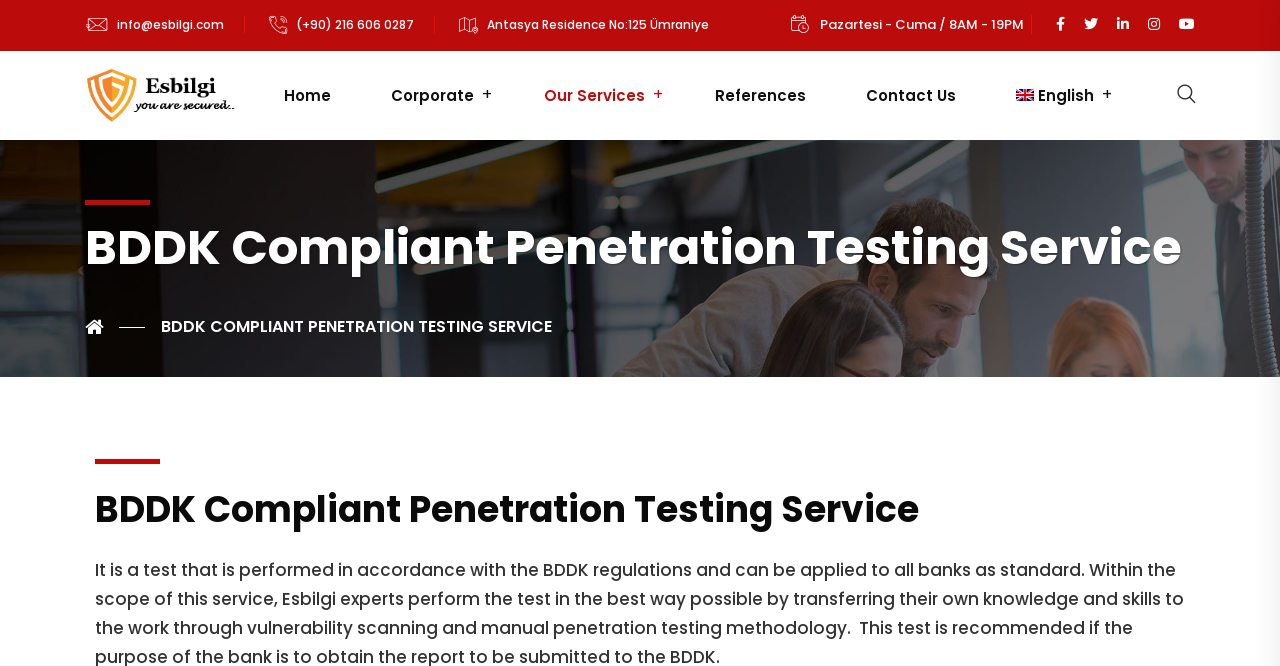What is the company's phone number?
Answer the question with as much detail as possible.

The company's phone number can be found in the top section of the webpage, where the contact information is provided.